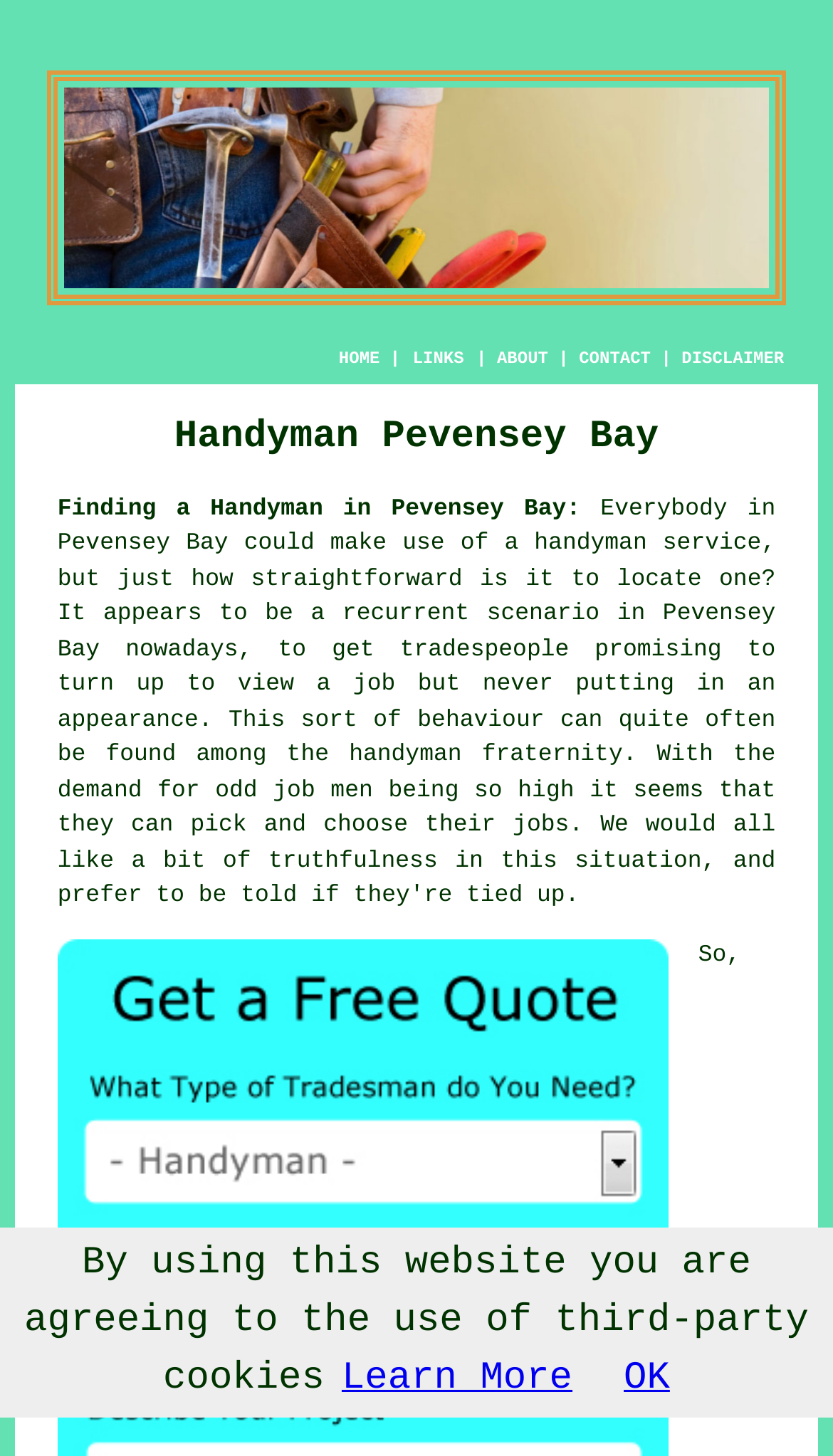Determine the bounding box coordinates of the element's region needed to click to follow the instruction: "Click the CONTACT link". Provide these coordinates as four float numbers between 0 and 1, formatted as [left, top, right, bottom].

[0.695, 0.24, 0.781, 0.253]